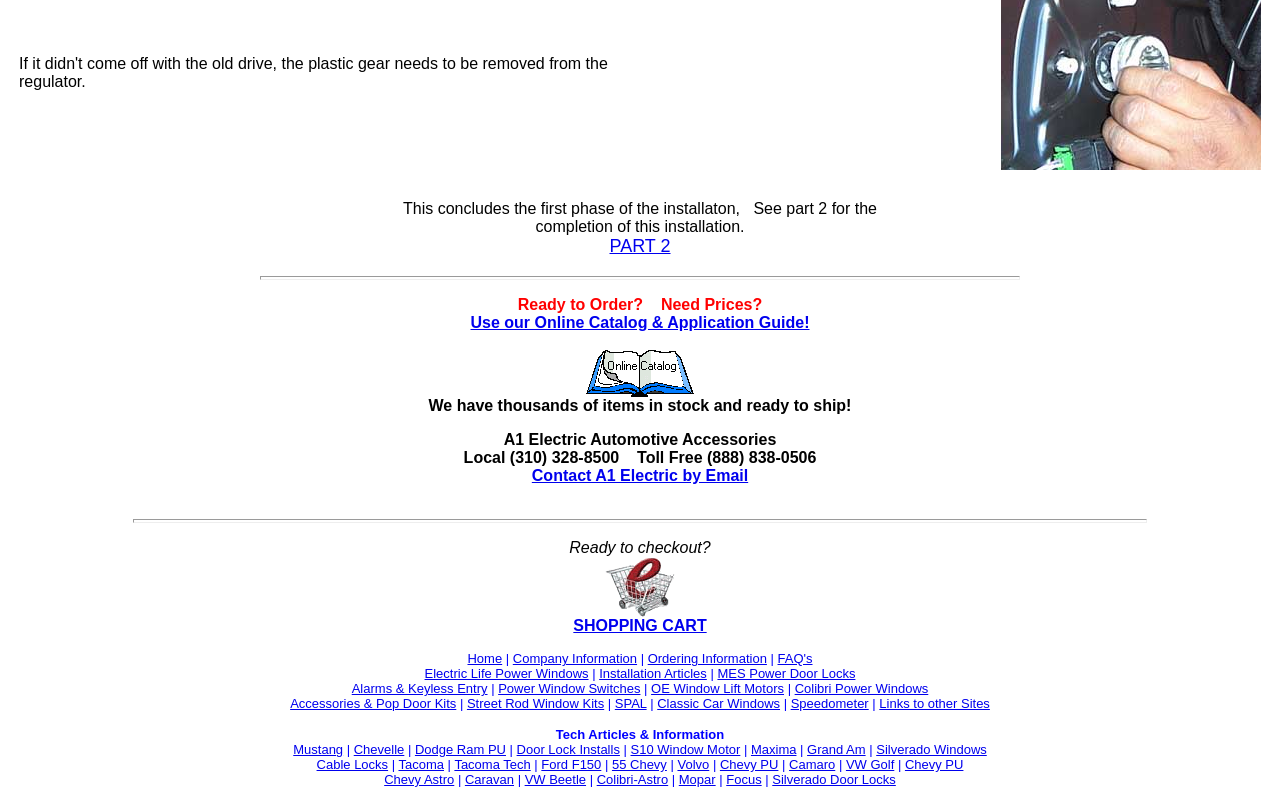Locate the UI element described by MES Power Door Locks and provide its bounding box coordinates. Use the format (top-left x, top-left y, bottom-right x, bottom-right y) with all values as floating point numbers between 0 and 1.

[0.56, 0.829, 0.668, 0.848]